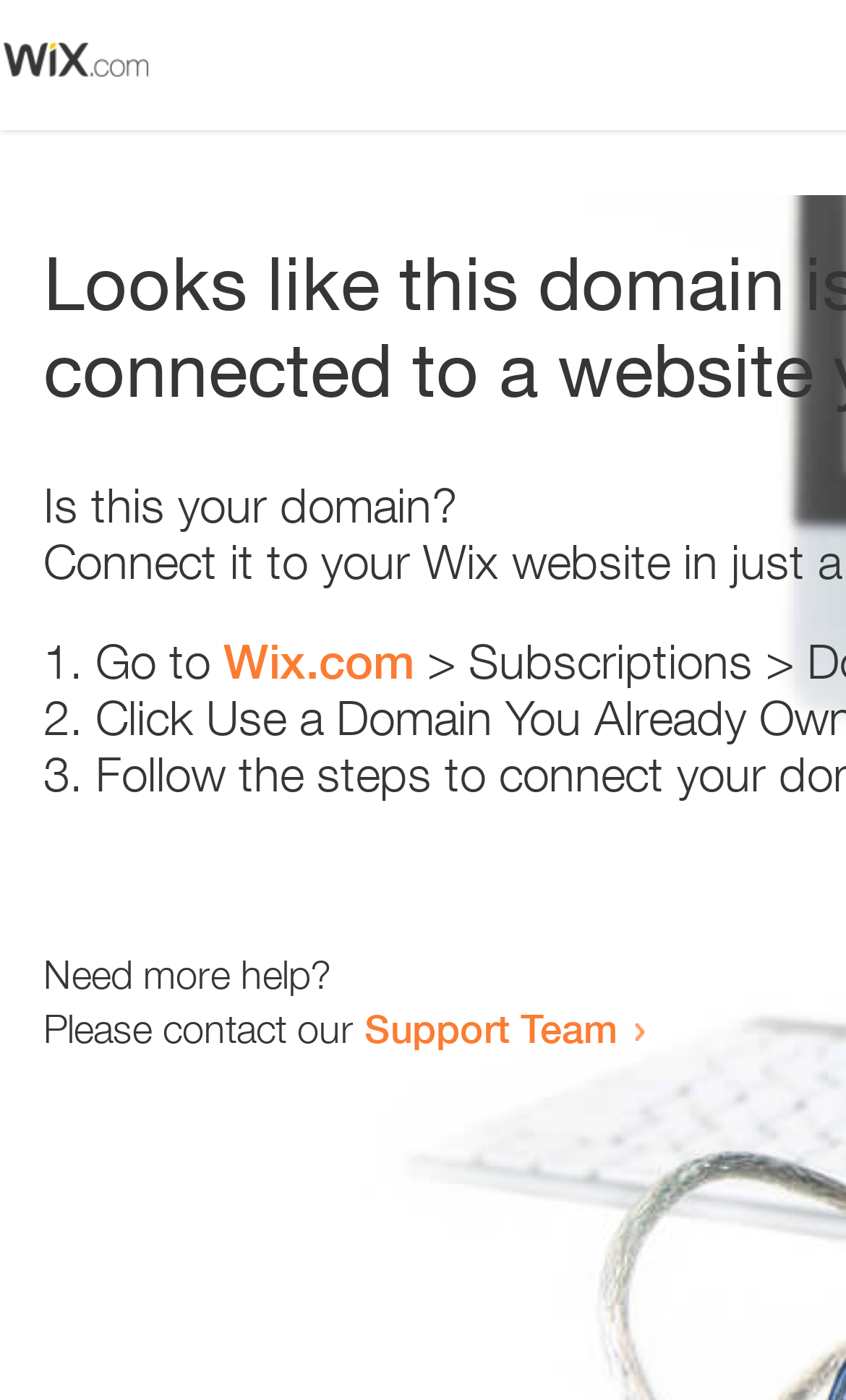What is the domain in question?
With the help of the image, please provide a detailed response to the question.

The question is asking about the domain being referred to in the text 'Is this your domain?'. The answer is 'this domain' because the text is asking if the current domain is the one being referred to.